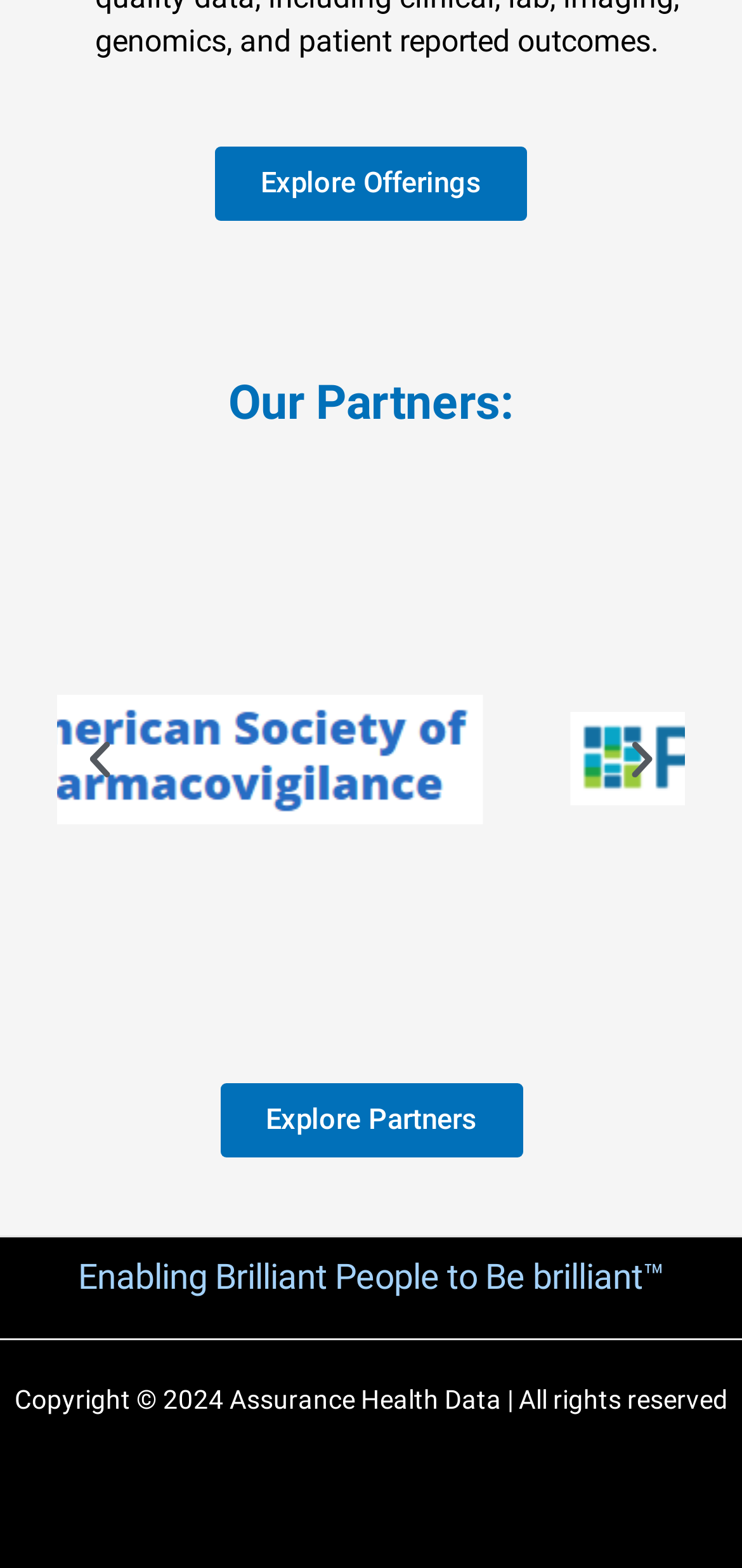Find the bounding box of the web element that fits this description: "aria-label="Next slide"".

[0.833, 0.469, 0.897, 0.5]